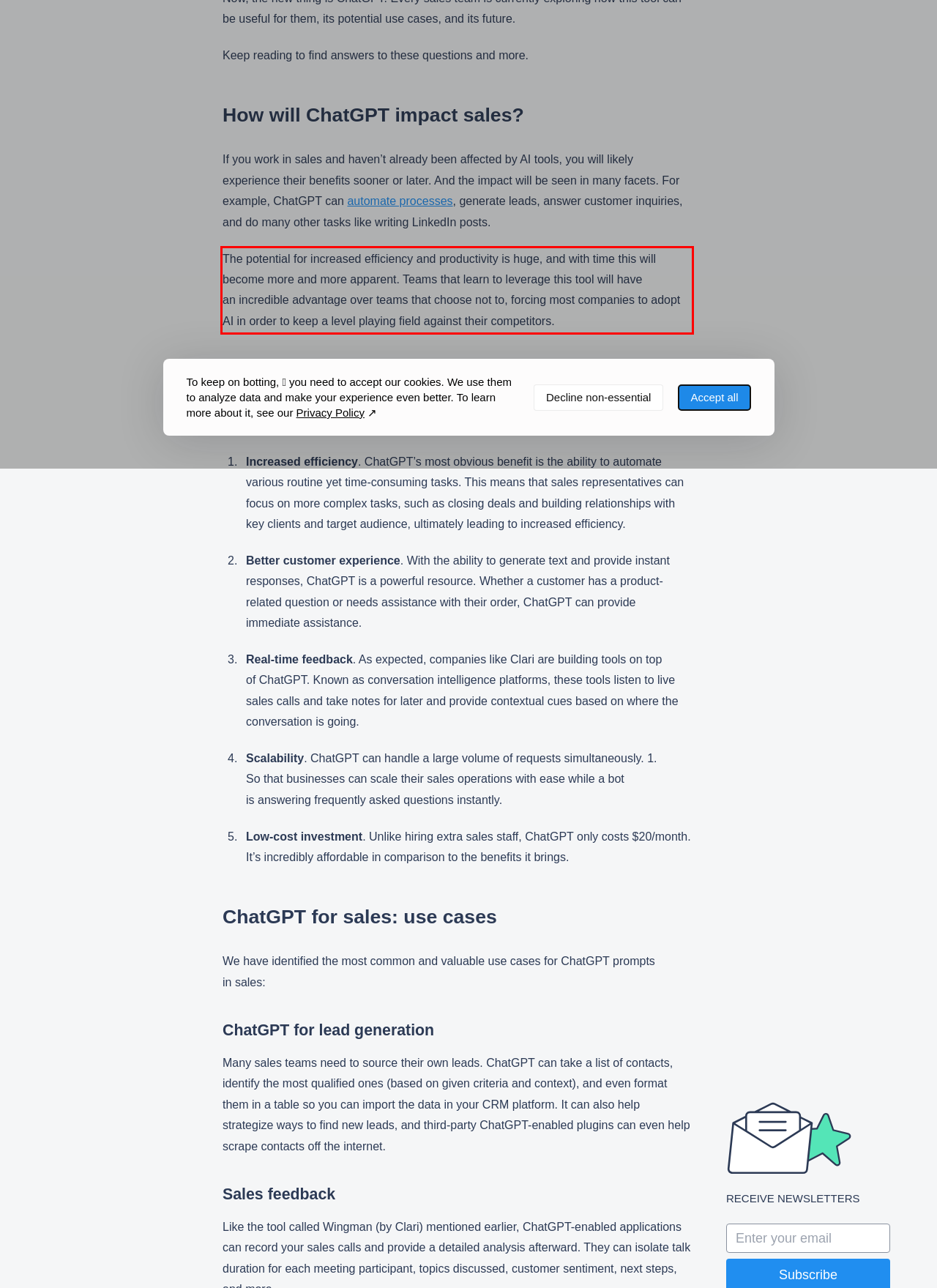Given a screenshot of a webpage containing a red rectangle bounding box, extract and provide the text content found within the red bounding box.

The potential for increased efficiency and productivity is huge, and with time this will become more and more apparent. Teams that learn to leverage this tool will have an incredible advantage over teams that choose not to, forcing most companies to adopt AI in order to keep a level playing field against their competitors.